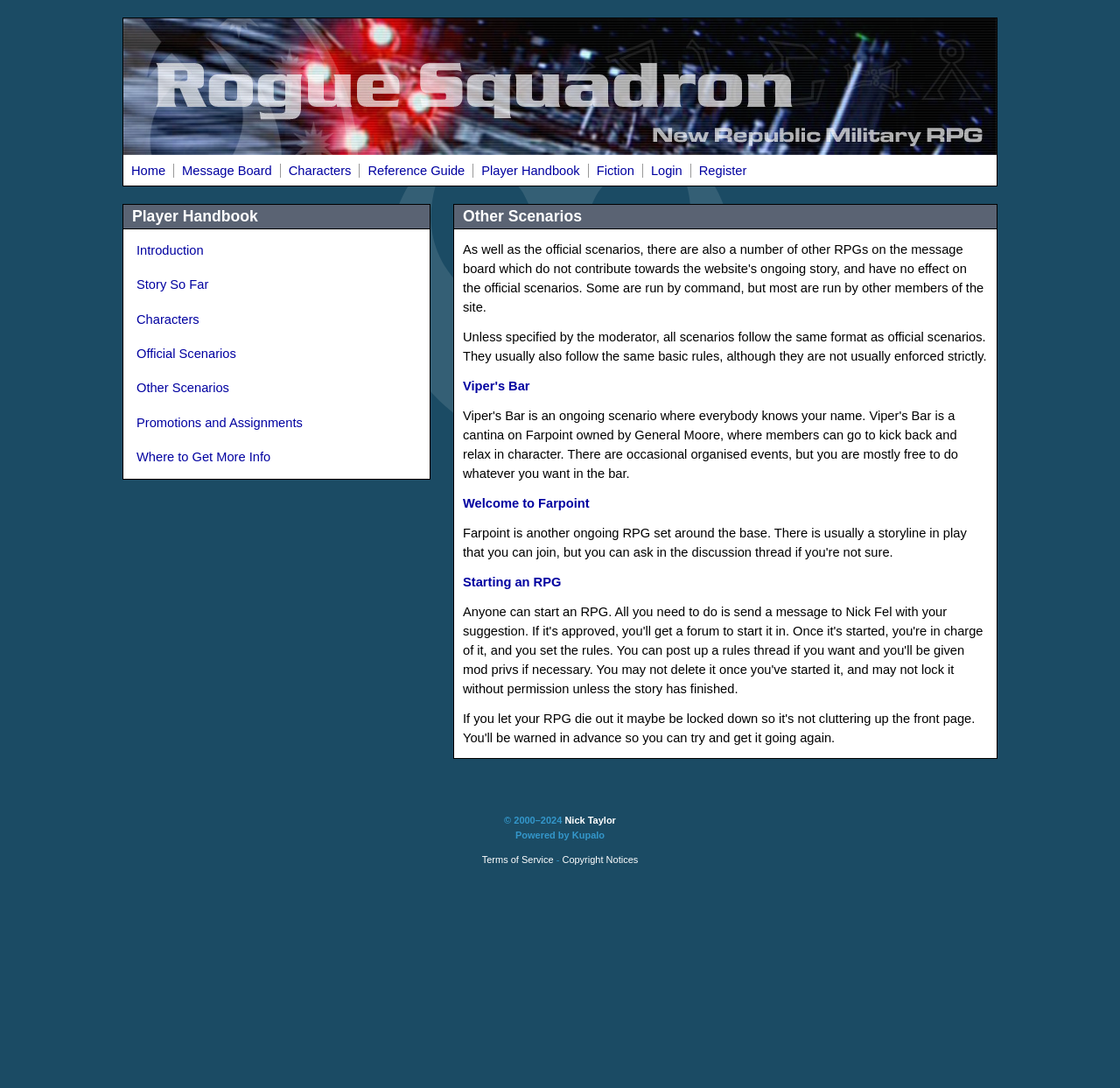Could you provide the bounding box coordinates for the portion of the screen to click to complete this instruction: "view characters"?

[0.25, 0.142, 0.321, 0.168]